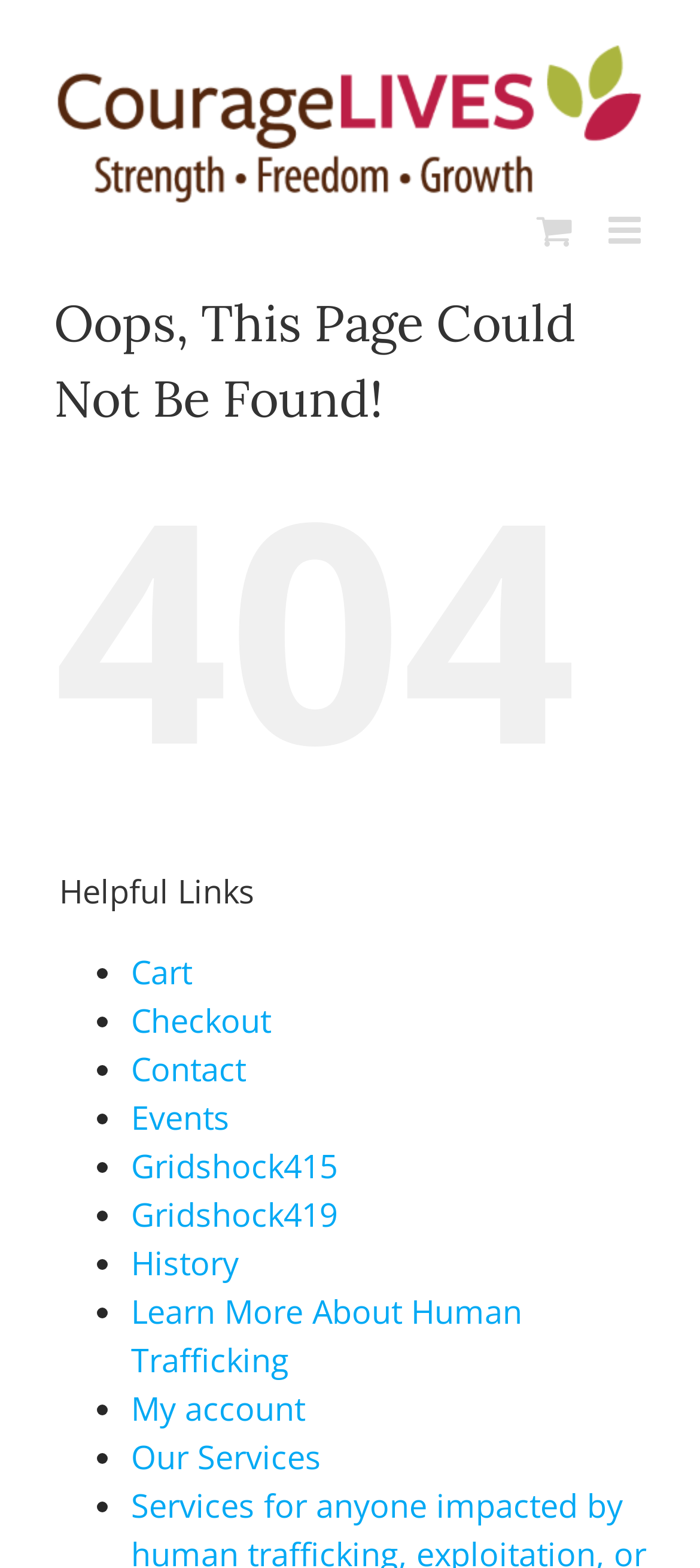Please answer the following question using a single word or phrase: What is the last helpful link on the page?

Our Services